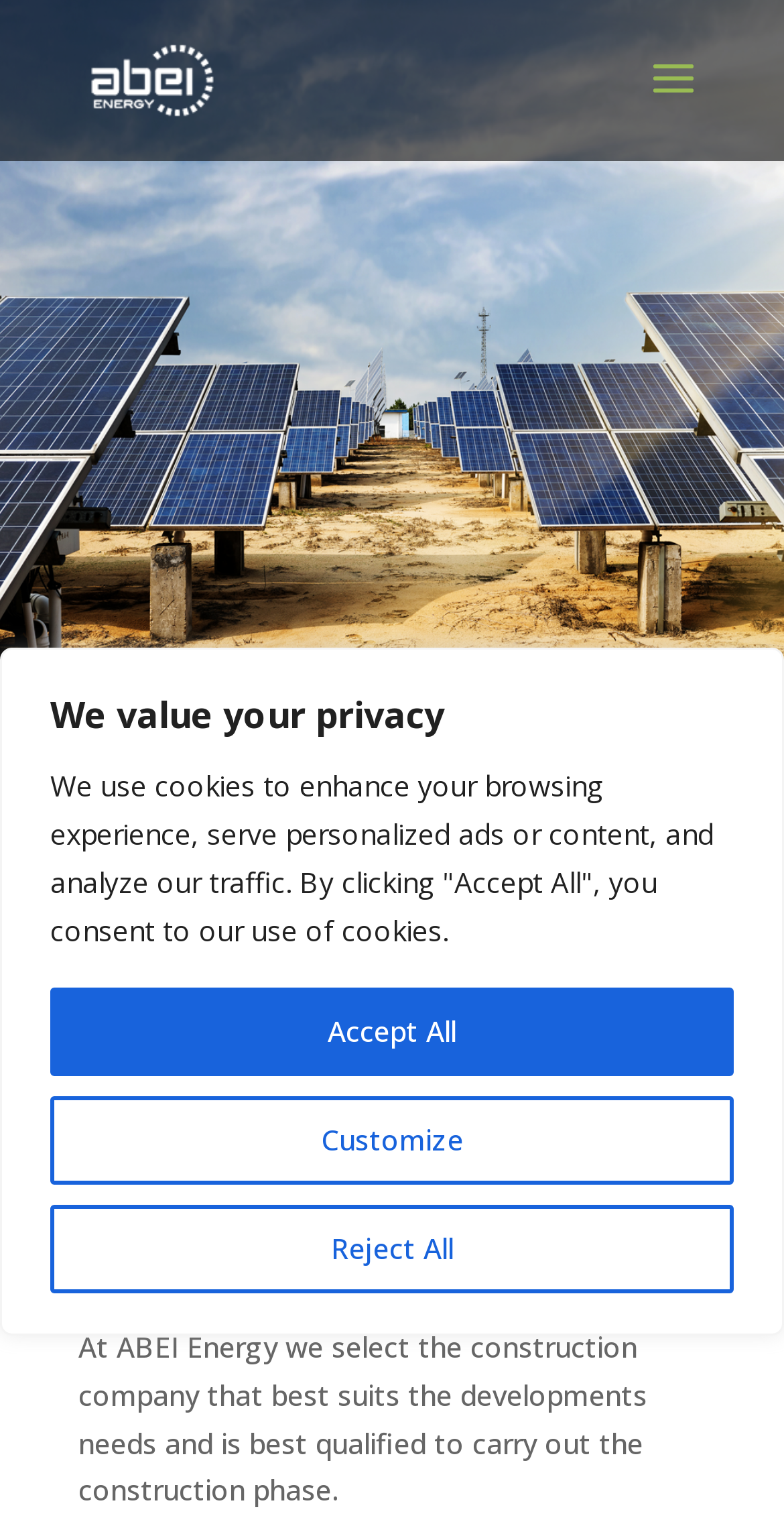What is the company name?
Please use the image to provide an in-depth answer to the question.

The company name can be found in the top-left corner of the webpage, where the logo and the text 'ABEI - ABEI Energy' are located.